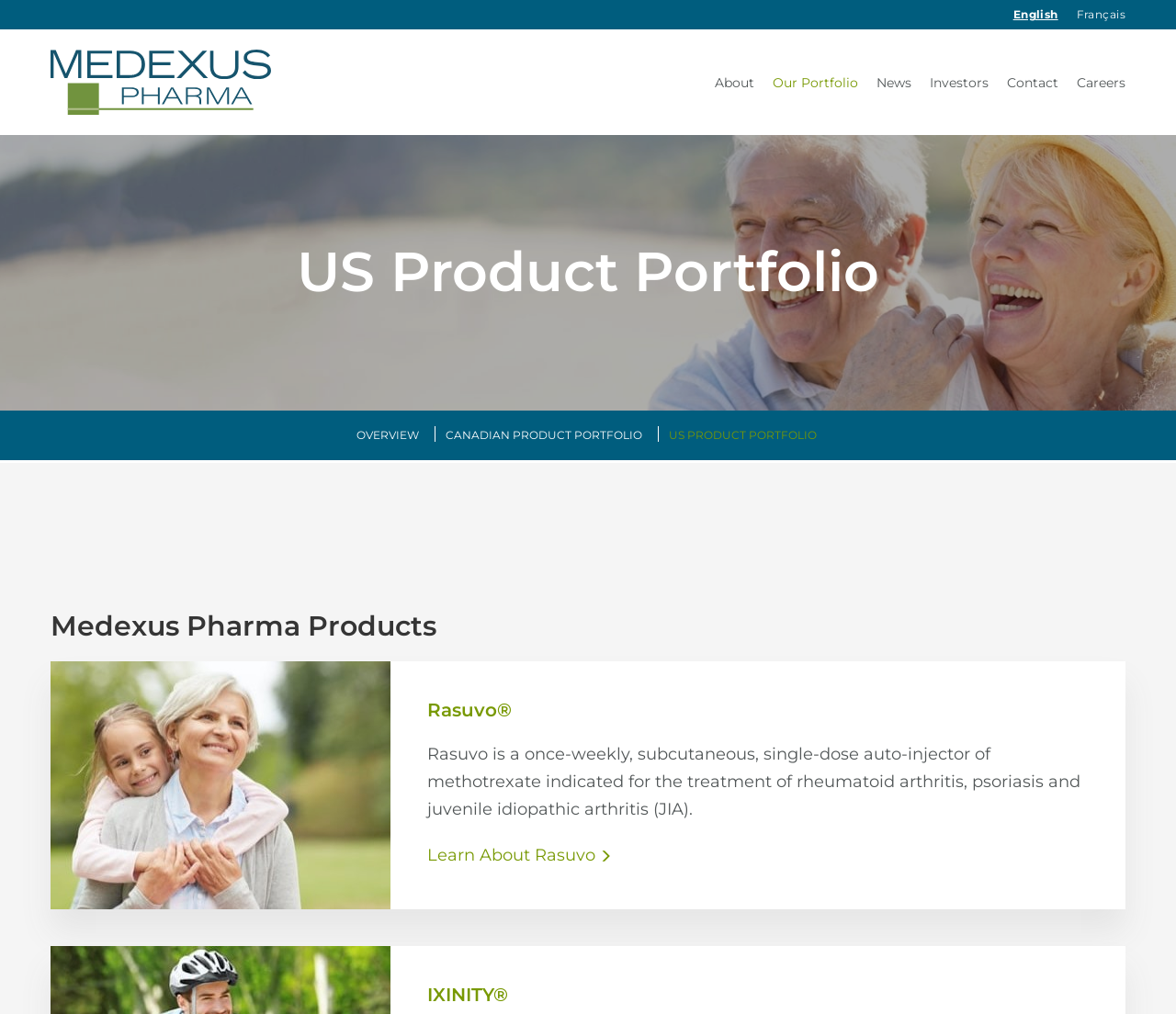Create a detailed narrative of the webpage’s visual and textual elements.

The webpage is about Medexus Pharmaceuticals, Inc.'s product portfolio. At the top, there are two language options, "English" and "Français", positioned side by side. Below them, the company's logo and name, "Medexus Pharmaceuticals, Inc.", are displayed prominently. 

A navigation menu is located below the logo, featuring links to "About", "Our Portfolio", "News", "Investors", "Contact", and "Careers". 

The main content area is divided into two sections. The left section has a heading "US Product Portfolio" and three links: "OVERVIEW", "CANADIAN PRODUCT PORTFOLIO", and "US PRODUCT PORTFOLIO". 

The right section is dedicated to showcasing the company's products. There is a heading "Medexus Pharma Products" followed by a list of products, including Rasuvo and IXINITY. Each product has a brief description and a "Learn About" link. Rasuvo has an additional image associated with it.